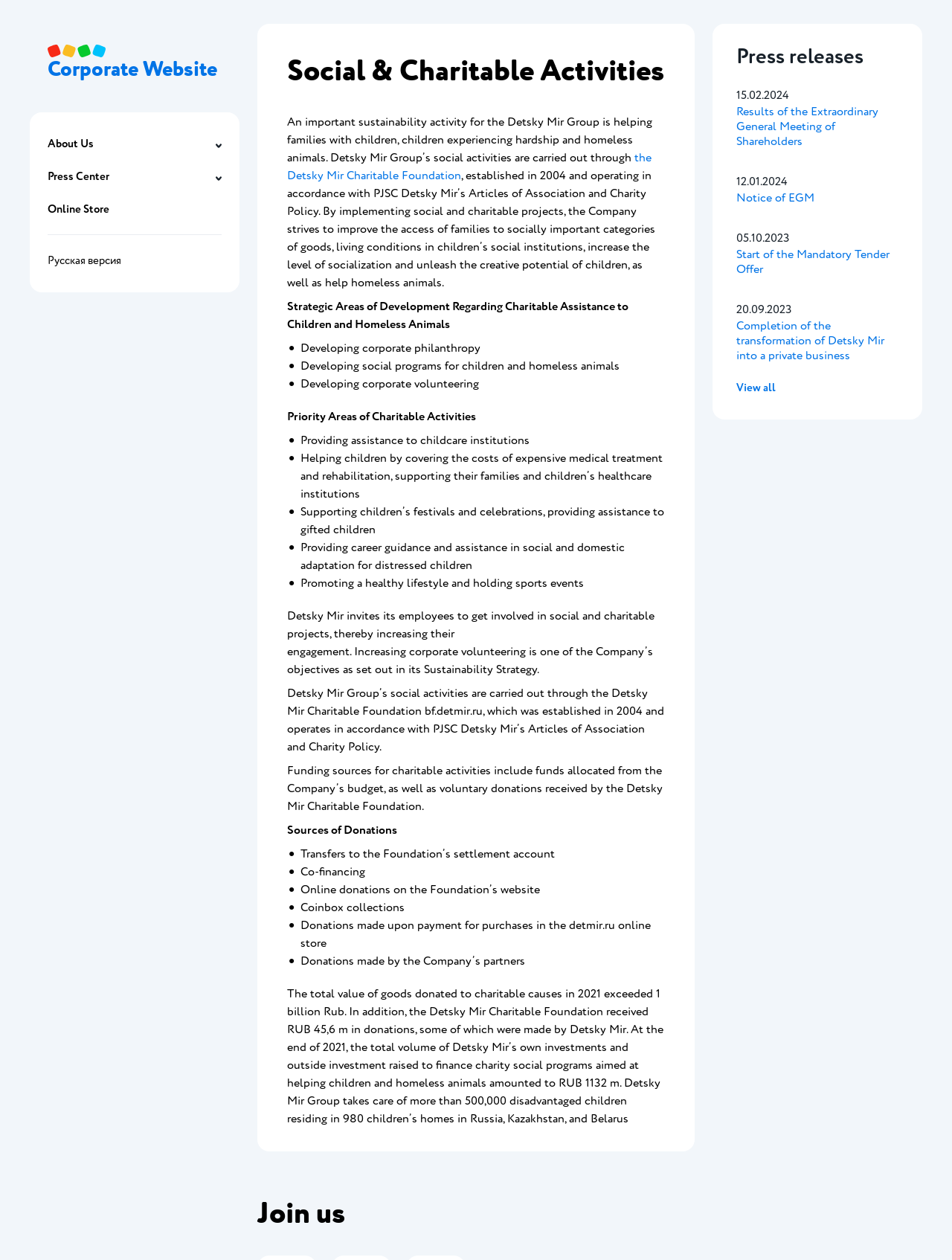How many disadvantaged children does Detsky Mir Group take care of?
Using the information from the image, give a concise answer in one word or a short phrase.

Over 500,000